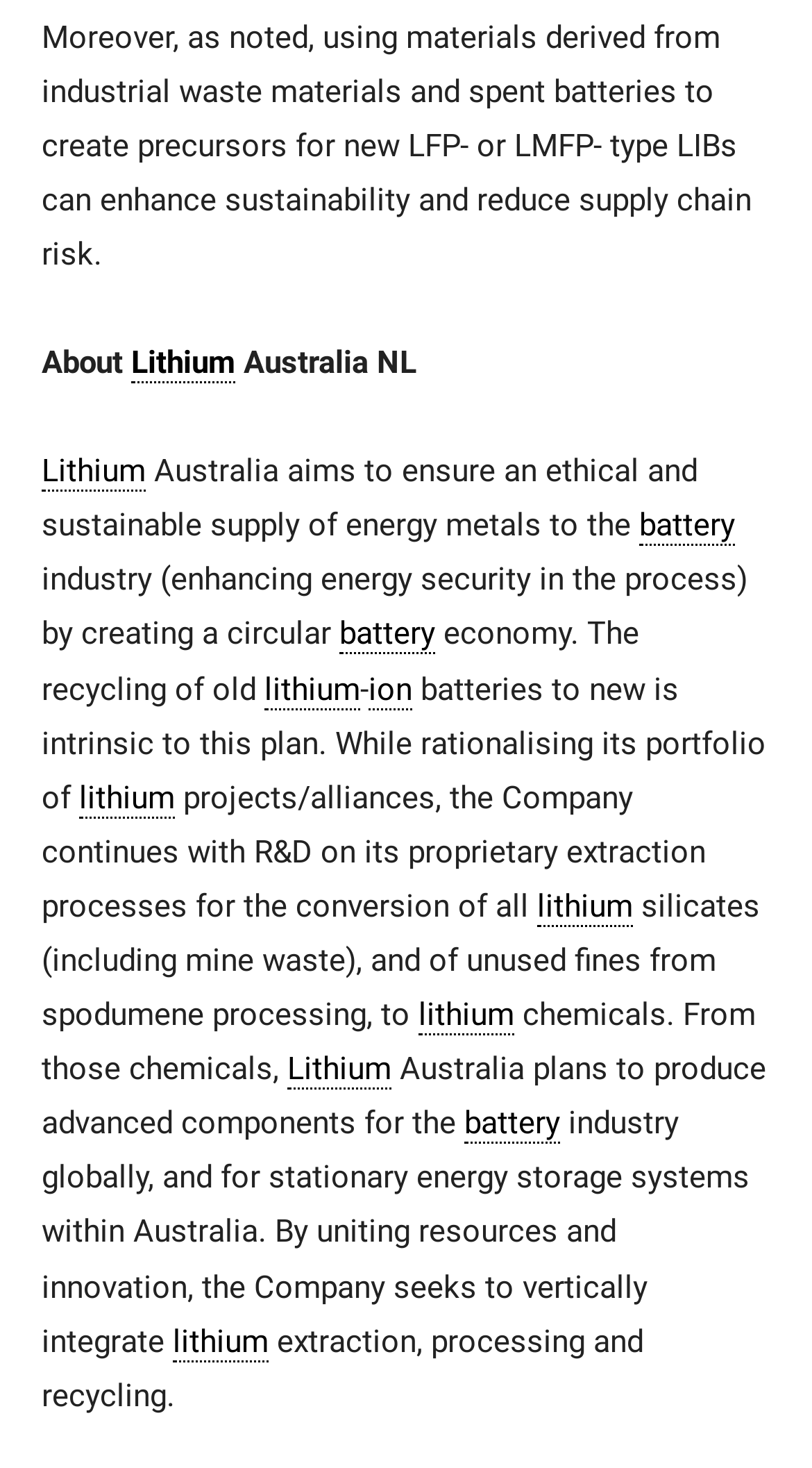Can you provide the bounding box coordinates for the element that should be clicked to implement the instruction: "Click on 'Lithium'"?

[0.162, 0.234, 0.29, 0.261]